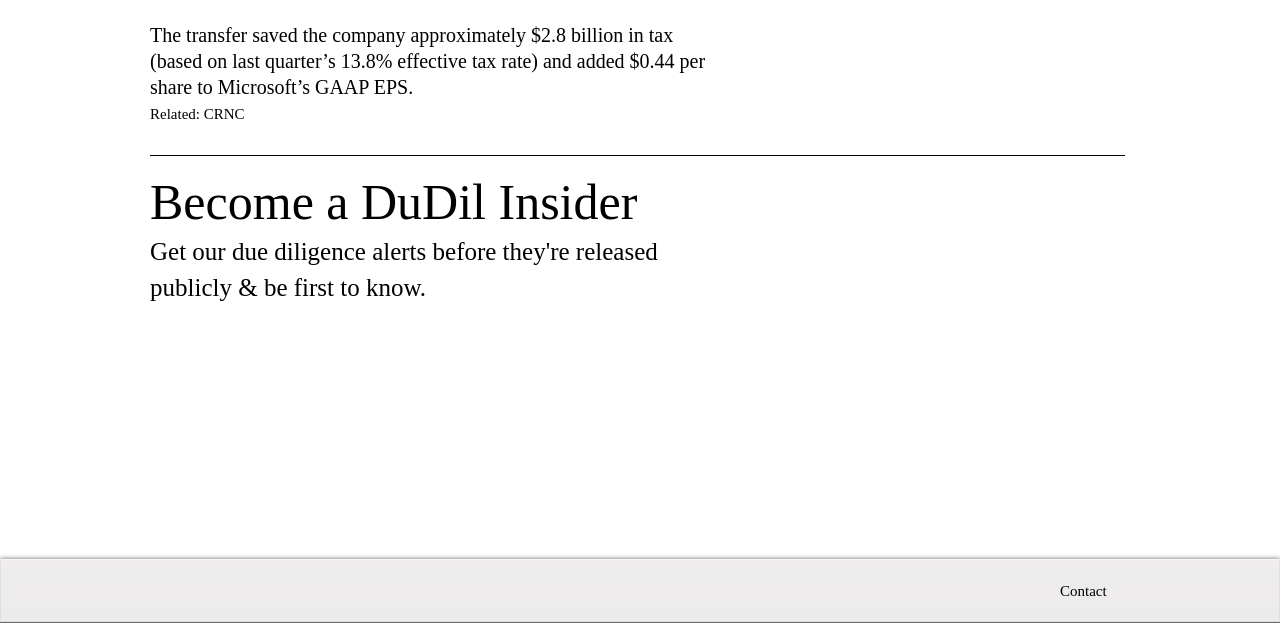Given the description "Contact", determine the bounding box of the corresponding UI element.

[0.828, 0.934, 0.865, 0.961]